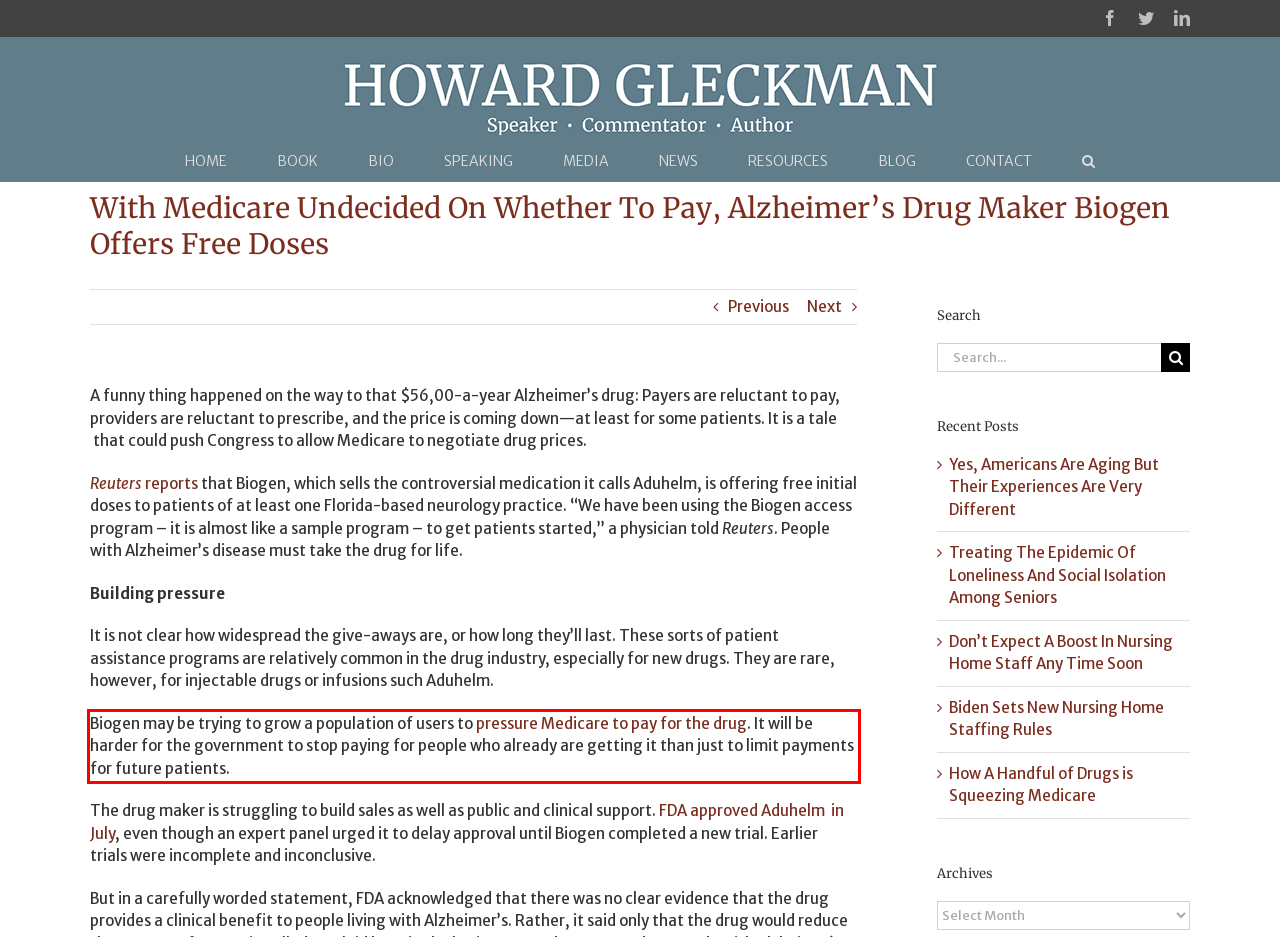Locate the red bounding box in the provided webpage screenshot and use OCR to determine the text content inside it.

Biogen may be trying to grow a population of users to pressure Medicare to pay for the drug. It will be harder for the government to stop paying for people who already are getting it than just to limit payments for future patients.